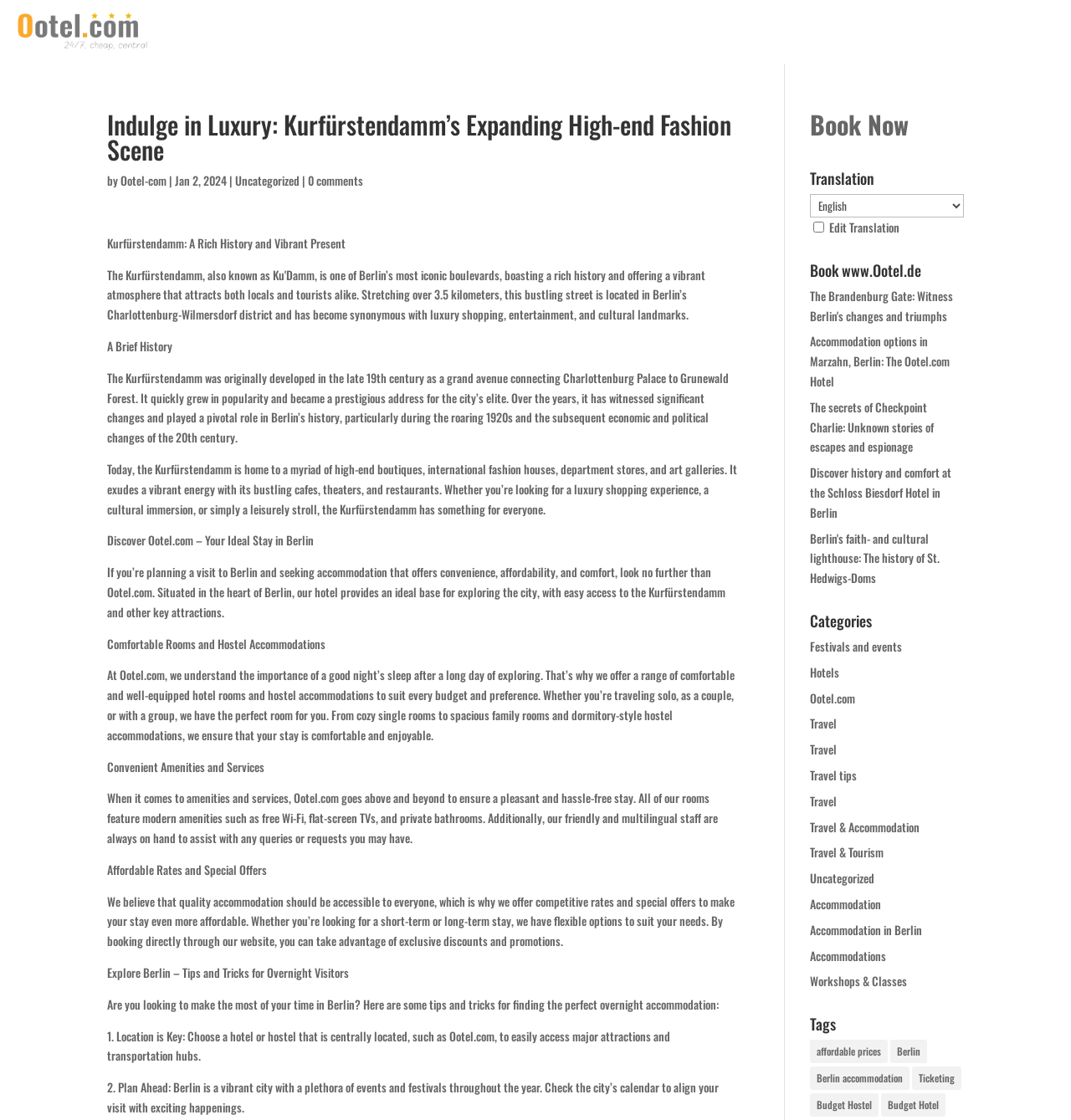Can you determine the bounding box coordinates of the area that needs to be clicked to fulfill the following instruction: "Select a language"?

[0.756, 0.173, 0.9, 0.194]